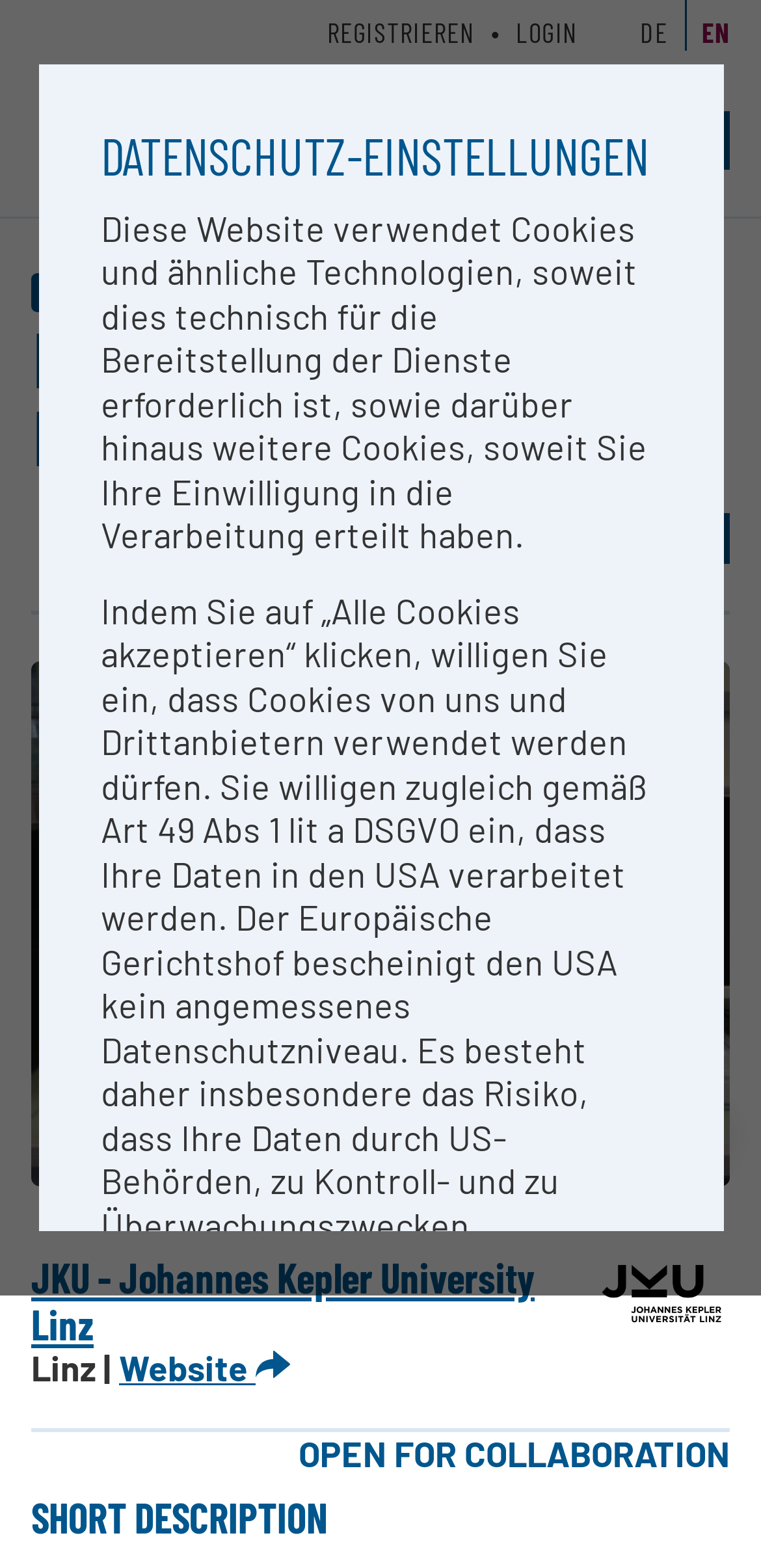Determine the coordinates of the bounding box that should be clicked to complete the instruction: "Toggle navigation". The coordinates should be represented by four float numbers between 0 and 1: [left, top, right, bottom].

[0.862, 0.071, 0.959, 0.109]